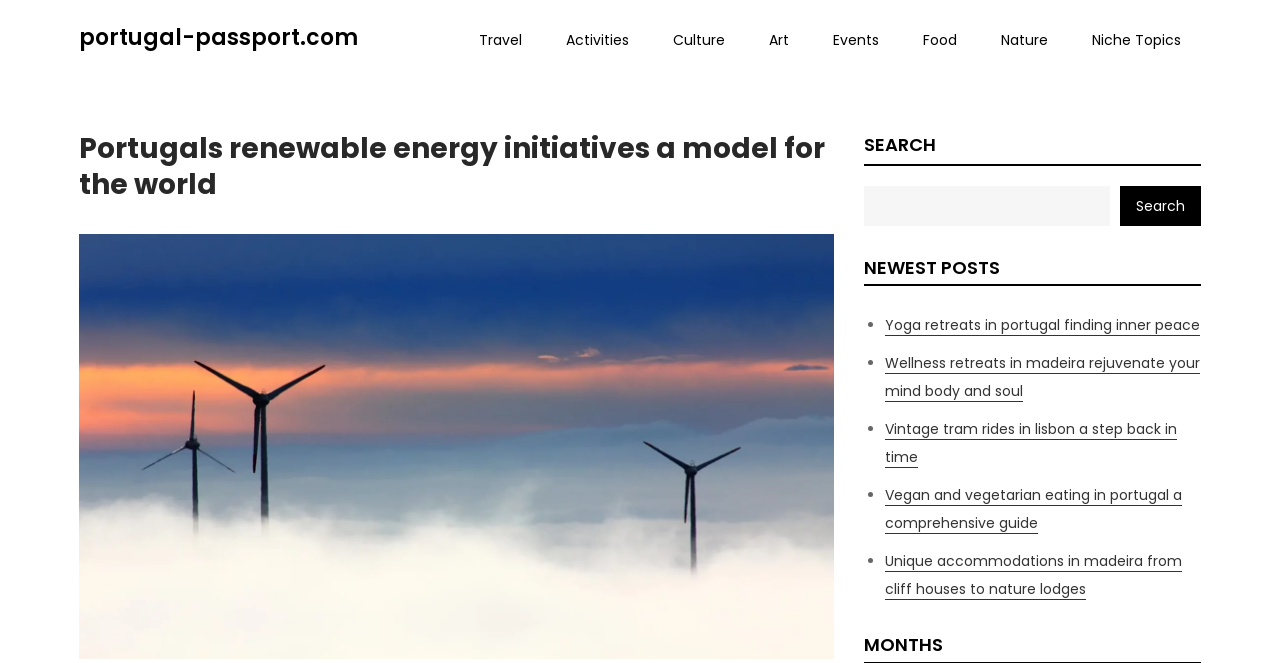Please answer the following question using a single word or phrase: 
What is the first newest post about?

Yoga retreats in Portugal